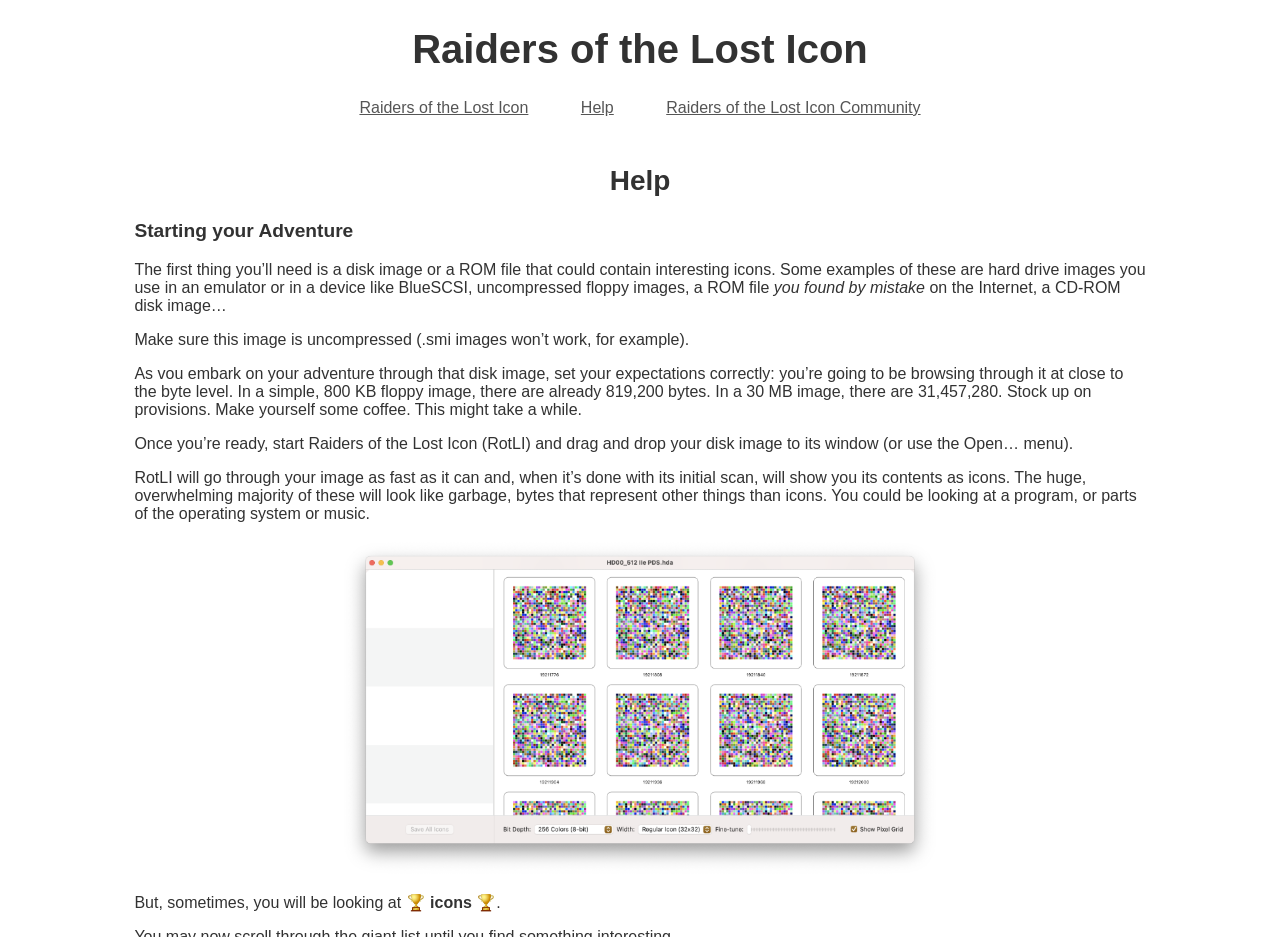Describe all significant elements and features of the webpage.

The webpage is titled "Raiders of the Lost Icon, finding iconic treasure in old bytes". At the top, there is a heading with the same title, followed by three links: "Raiders of the Lost Icon", "Help", and "Raiders of the Lost Icon Community". 

Below the links, there is a section with a heading "Help" and another heading "Starting your Adventure". This section contains a series of paragraphs explaining how to use the Raiders of the Lost Icon tool to find icons in disk images or ROM files. The text provides guidance on preparing the image file, setting expectations, and using the tool to scan the image and display its contents as icons.

To the right of the text, there is an image of the RotLI main window with random noise, which appears to be a screenshot of the tool in action. 

At the bottom of the page, there are two lines of text, one with a trophy emoji (🏆) and another with the same emoji, which seem to be indicating a sense of accomplishment or discovery.